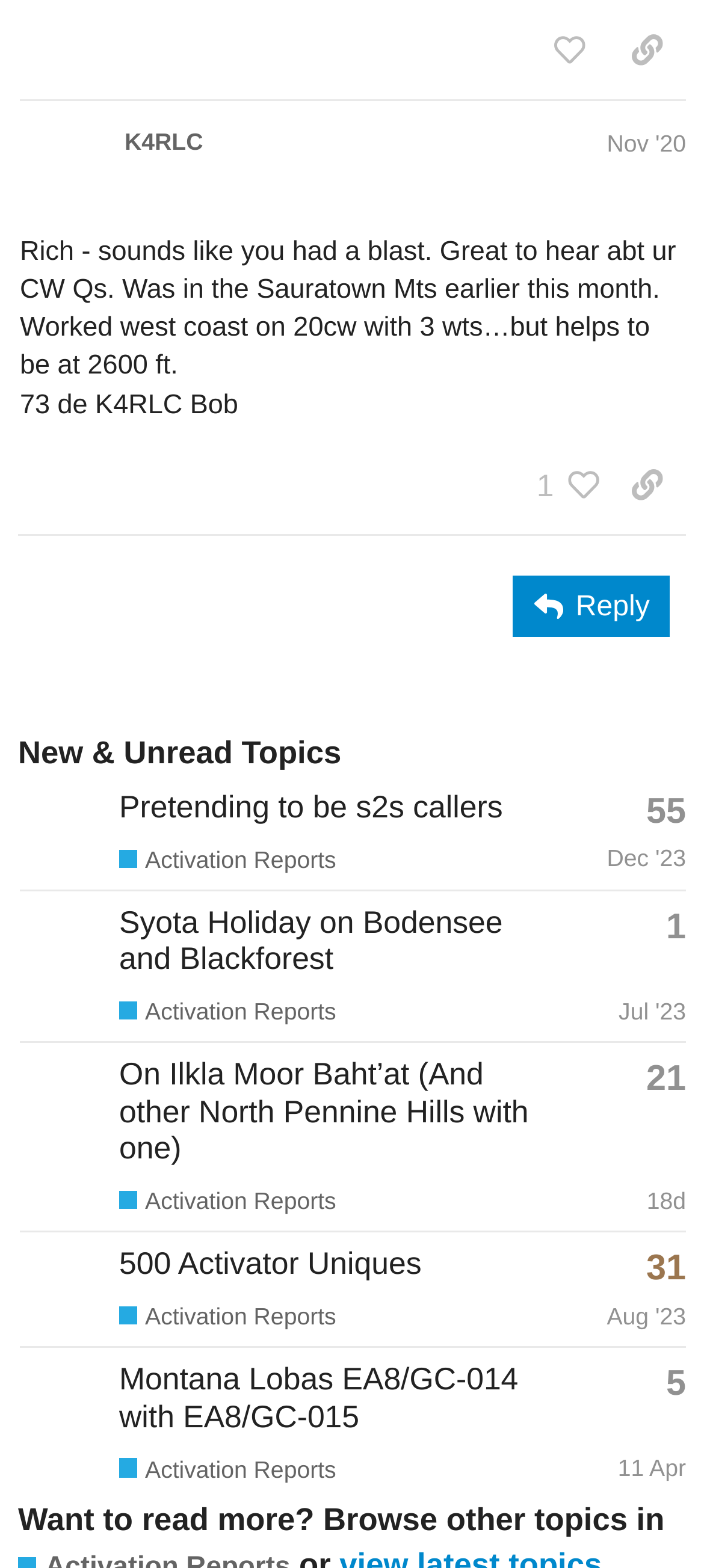Locate the UI element described by alt="National Whistleblower Center logo" and provide its bounding box coordinates. Use the format (top-left x, top-left y, bottom-right x, bottom-right y) with all values as floating point numbers between 0 and 1.

None